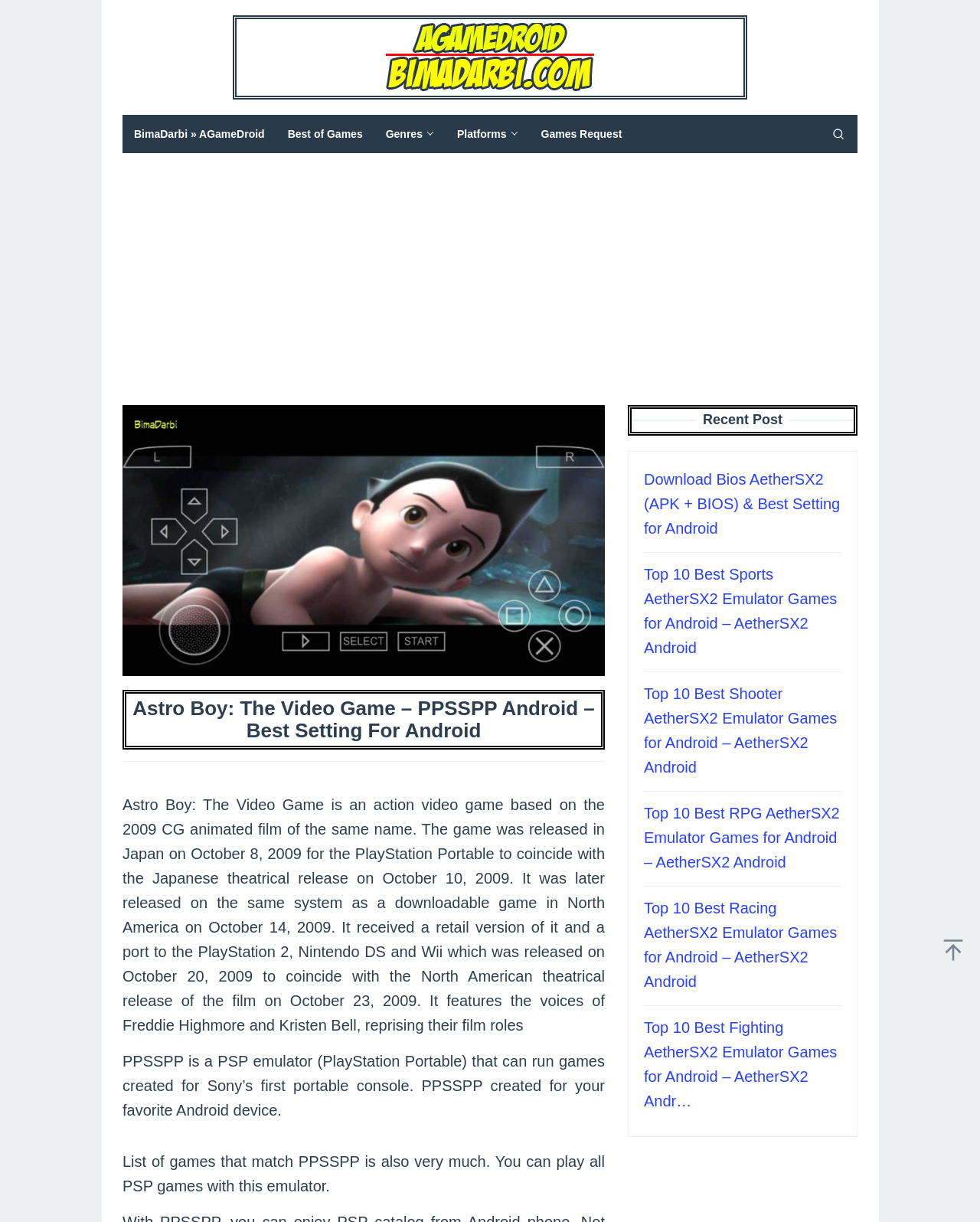Please determine the bounding box coordinates of the section I need to click to accomplish this instruction: "Click on the AGameDroid link".

[0.394, 0.039, 0.606, 0.053]